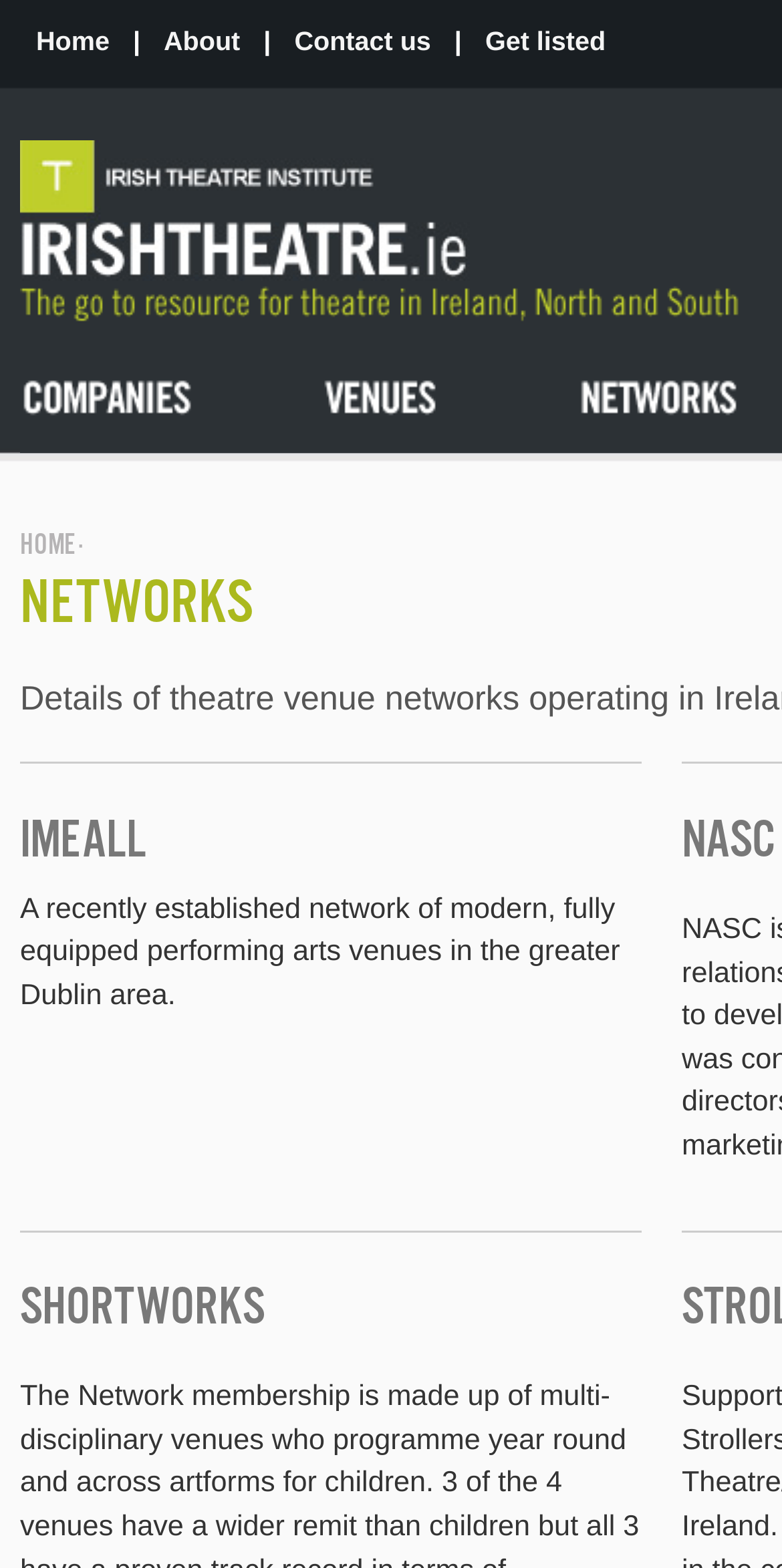Determine the bounding box coordinates for the element that should be clicked to follow this instruction: "View the topic 'Offline KYC?'". The coordinates should be given as four float numbers between 0 and 1, in the format [left, top, right, bottom].

None